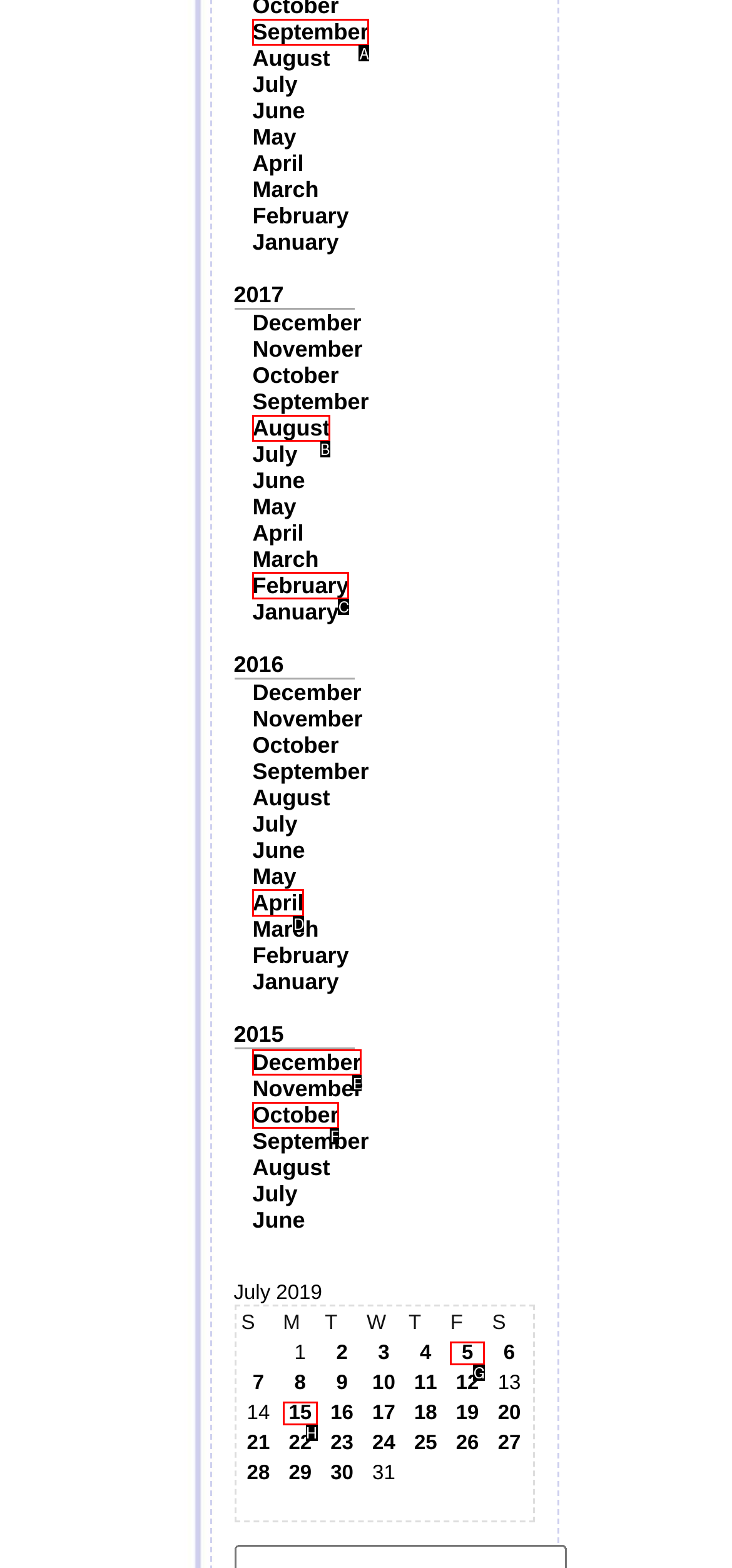Point out the correct UI element to click to carry out this instruction: Click on September
Answer with the letter of the chosen option from the provided choices directly.

A